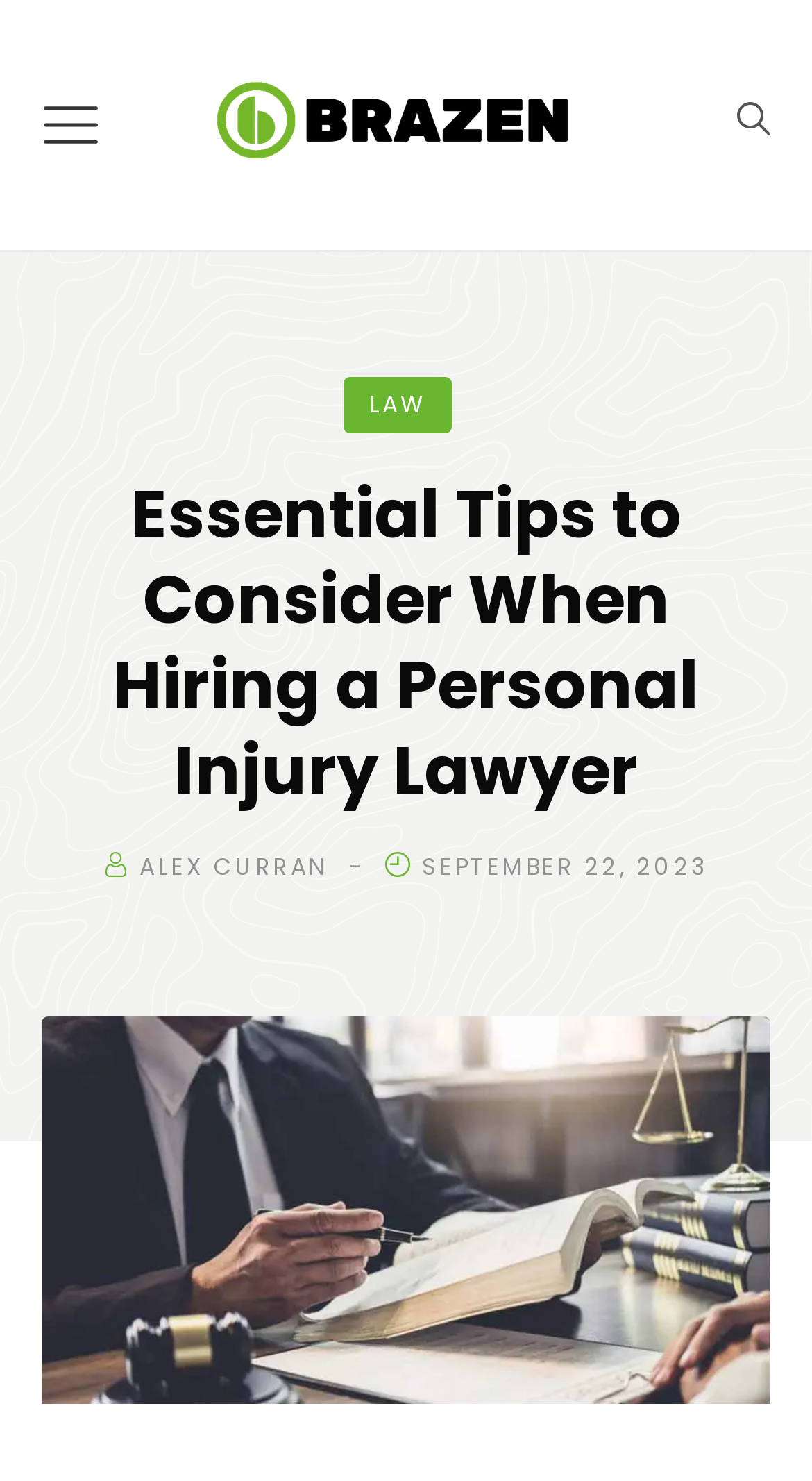Bounding box coordinates are specified in the format (top-left x, top-left y, bottom-right x, bottom-right y). All values are floating point numbers bounded between 0 and 1. Please provide the bounding box coordinate of the region this sentence describes: LAW

[0.424, 0.255, 0.556, 0.293]